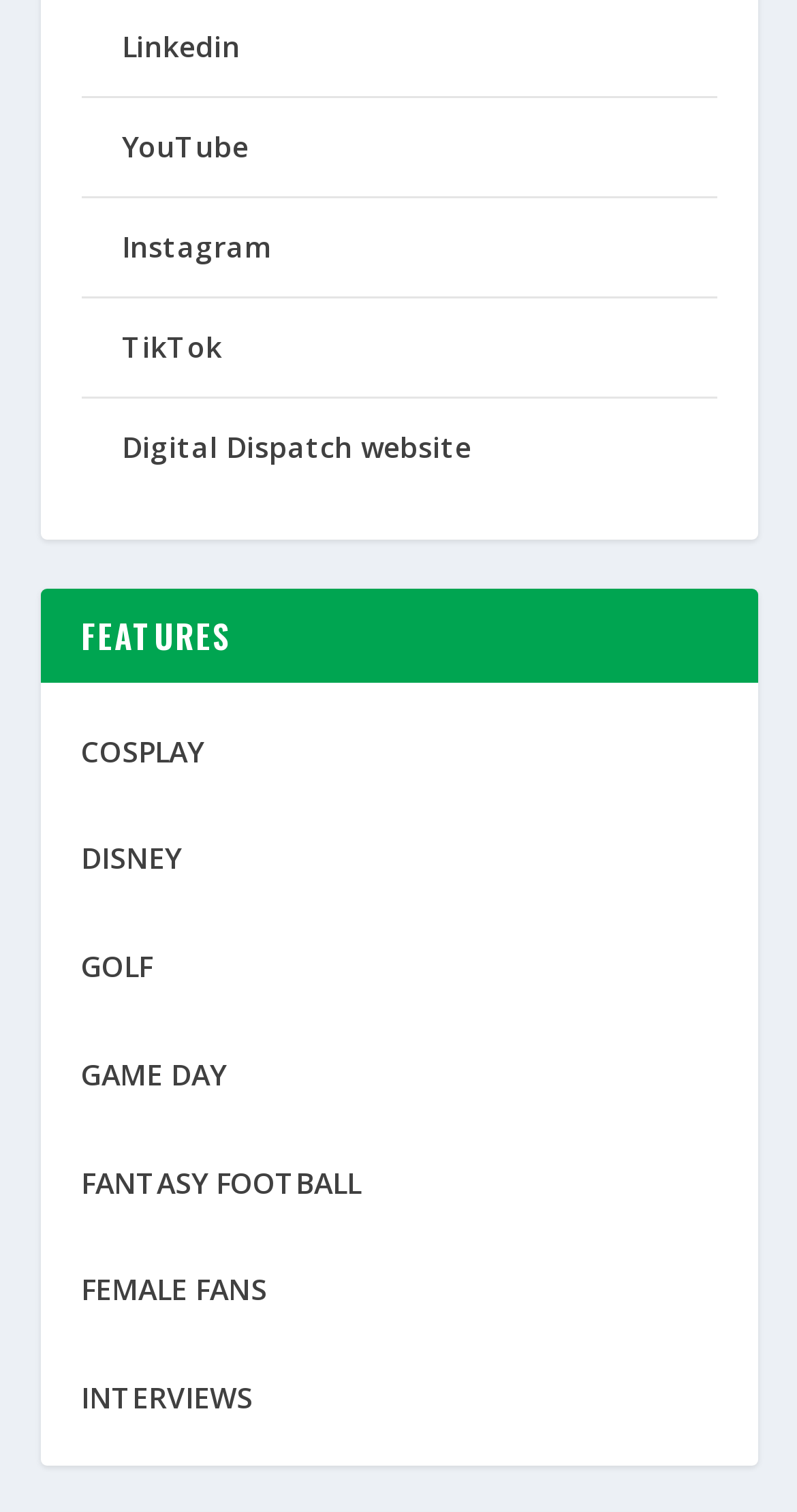Answer succinctly with a single word or phrase:
What is the purpose of the 'Digital Dispatch website' link?

To access the website